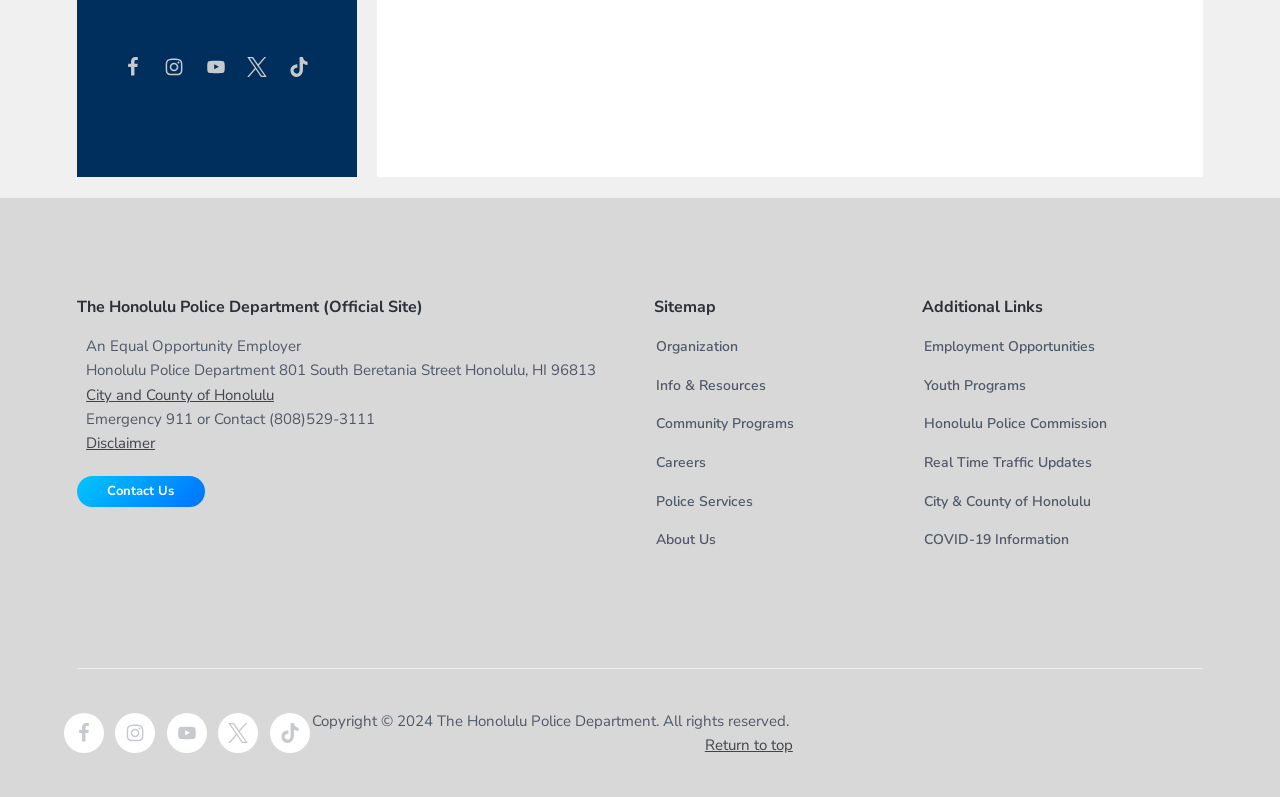Please find the bounding box coordinates in the format (top-left x, top-left y, bottom-right x, bottom-right y) for the given element description. Ensure the coordinates are floating point numbers between 0 and 1. Description: Return to top

[0.551, 0.922, 0.619, 0.947]